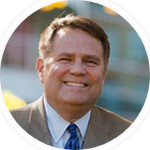Respond to the question below with a single word or phrase: What is the man wearing?

Formal suit and tie